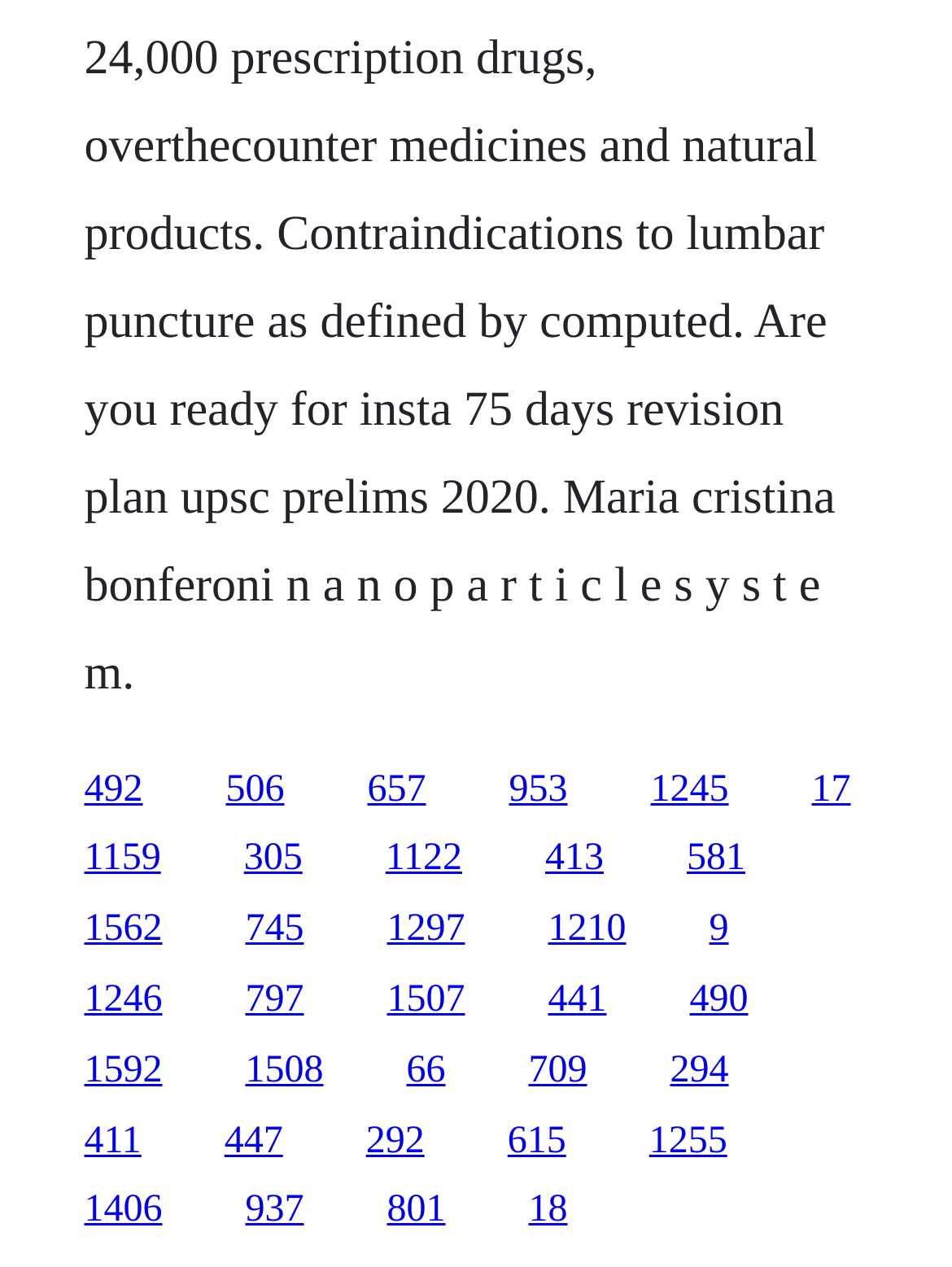Identify the bounding box coordinates for the region of the element that should be clicked to carry out the instruction: "click the first link". The bounding box coordinates should be four float numbers between 0 and 1, i.e., [left, top, right, bottom].

[0.088, 0.606, 0.15, 0.639]